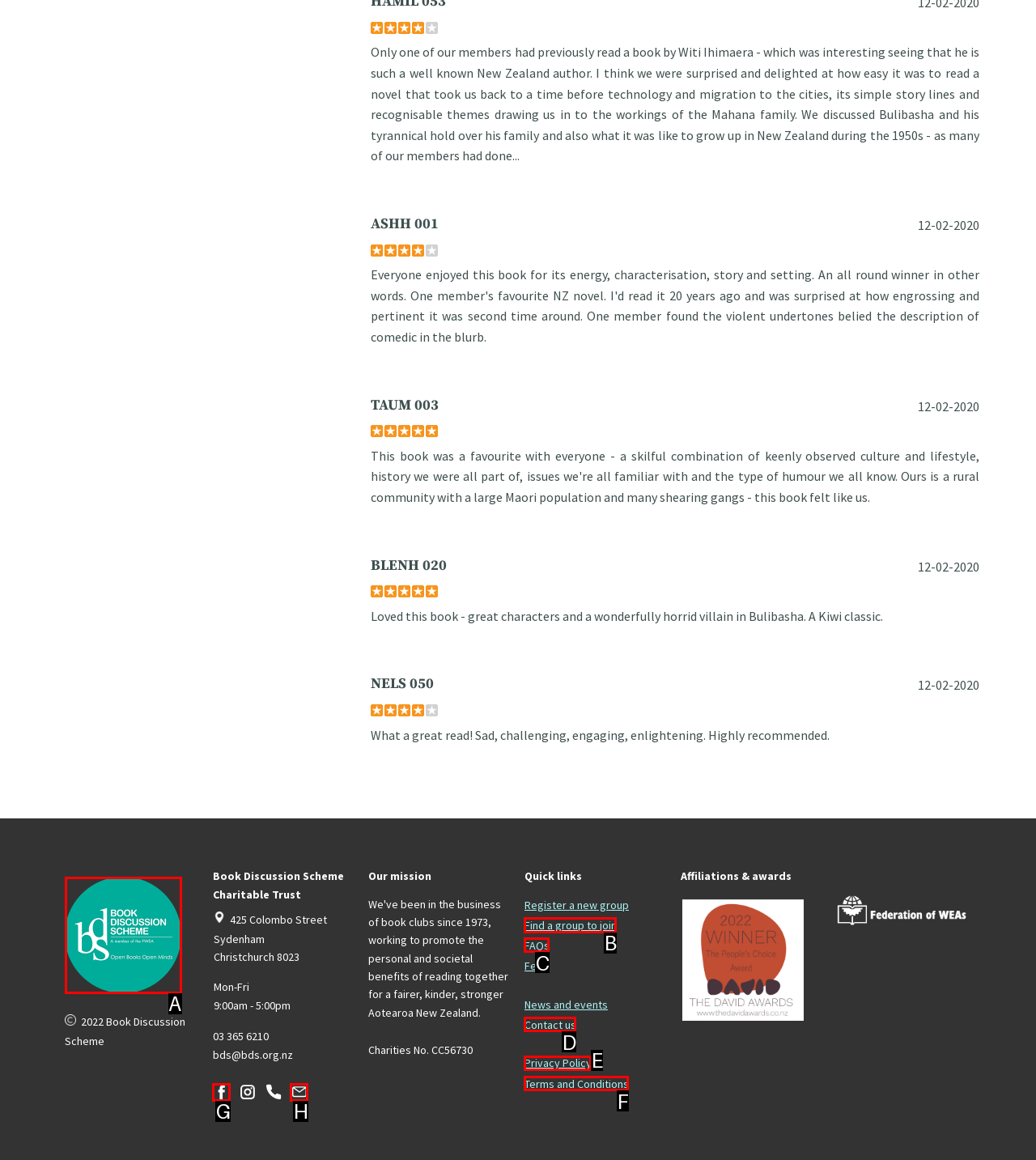From the options shown in the screenshot, tell me which lettered element I need to click to complete the task: Find a group to join.

B